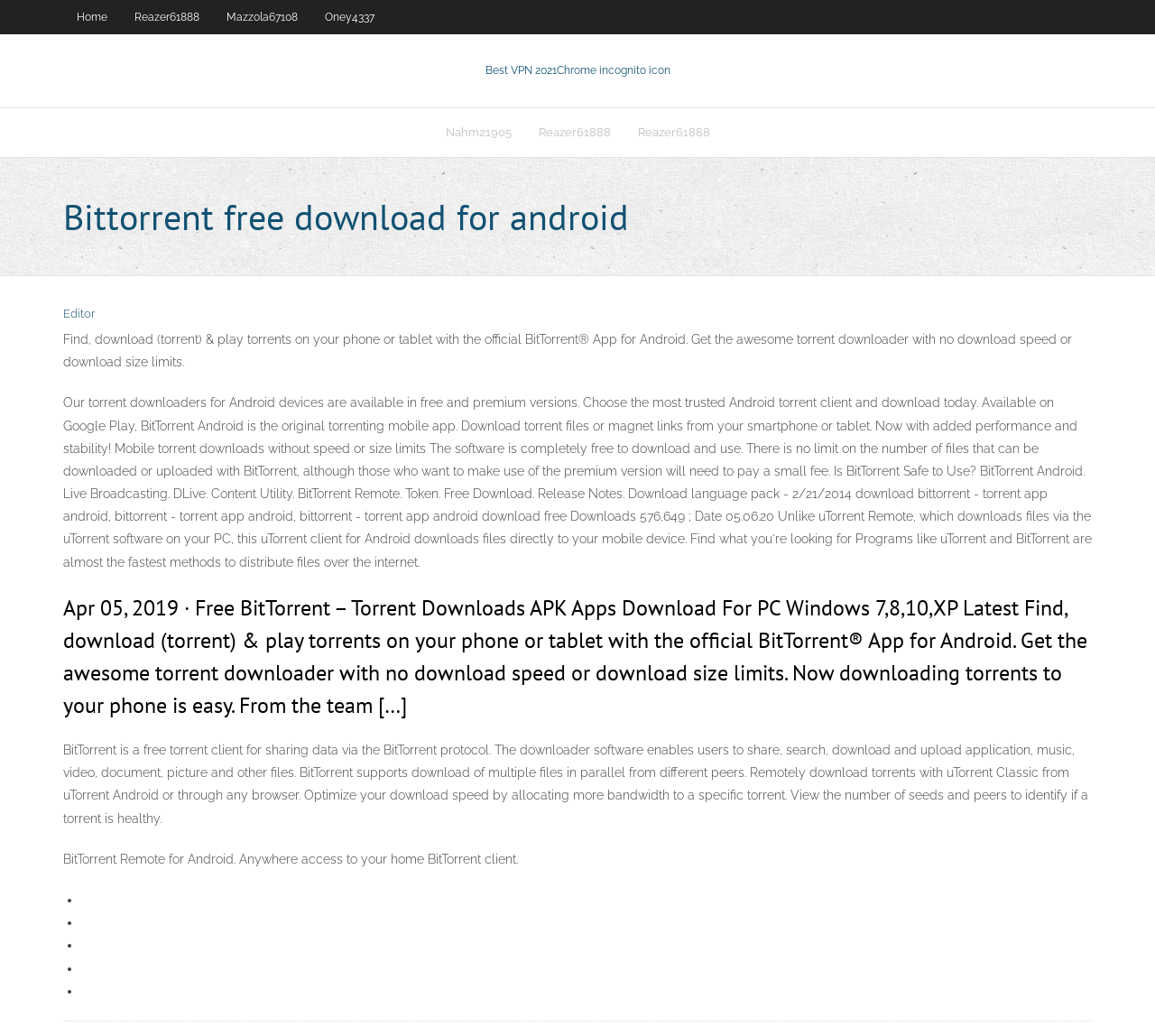What is the purpose of the BitTorrent app?
Please provide a detailed and comprehensive answer to the question.

Based on the webpage content, the BitTorrent app is designed to allow users to find, download, and play torrents on their Android devices, with no download speed or size limits.